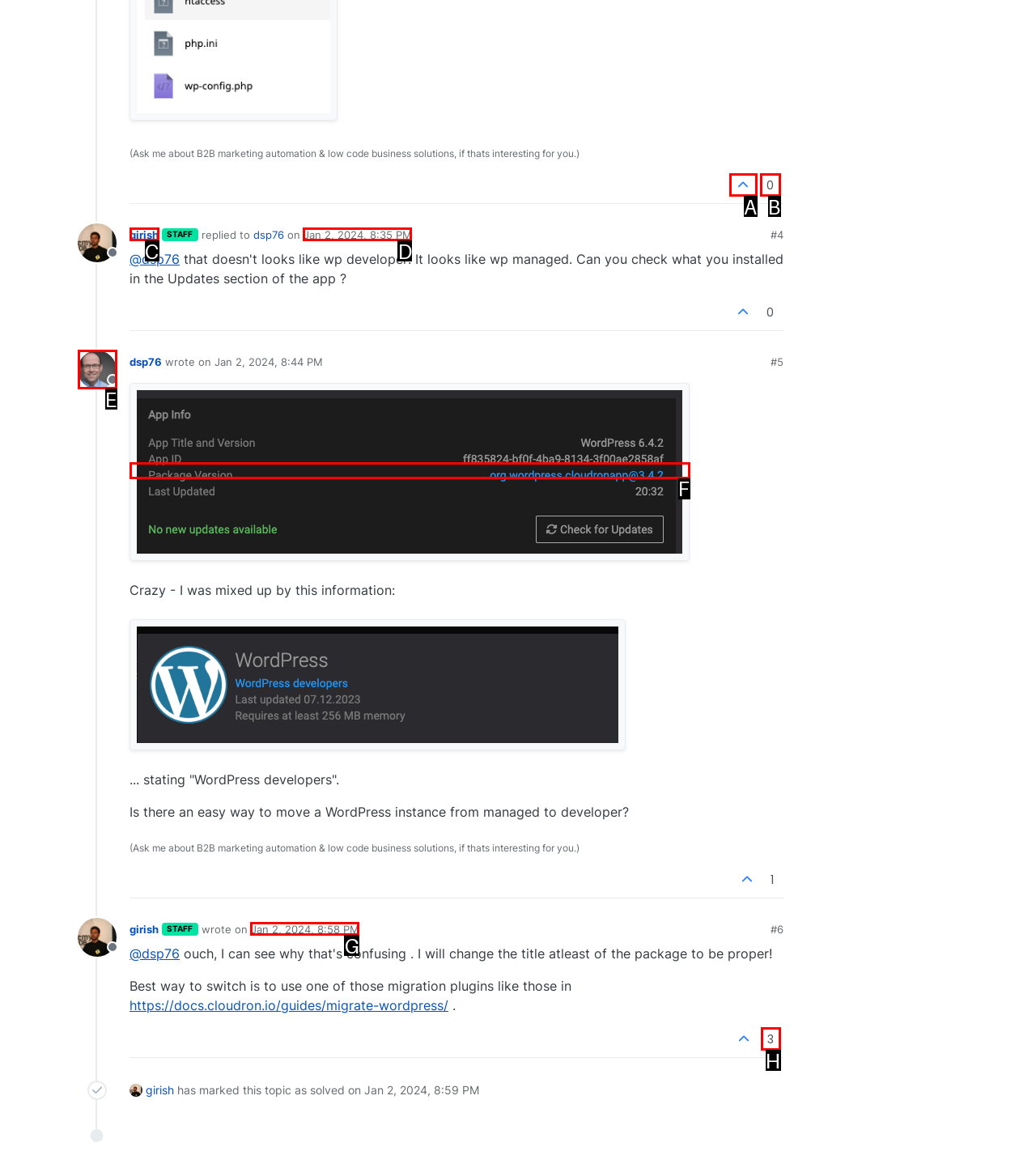Which option corresponds to the following element description: Jan 2, 2024, 8:58 PM?
Please provide the letter of the correct choice.

G